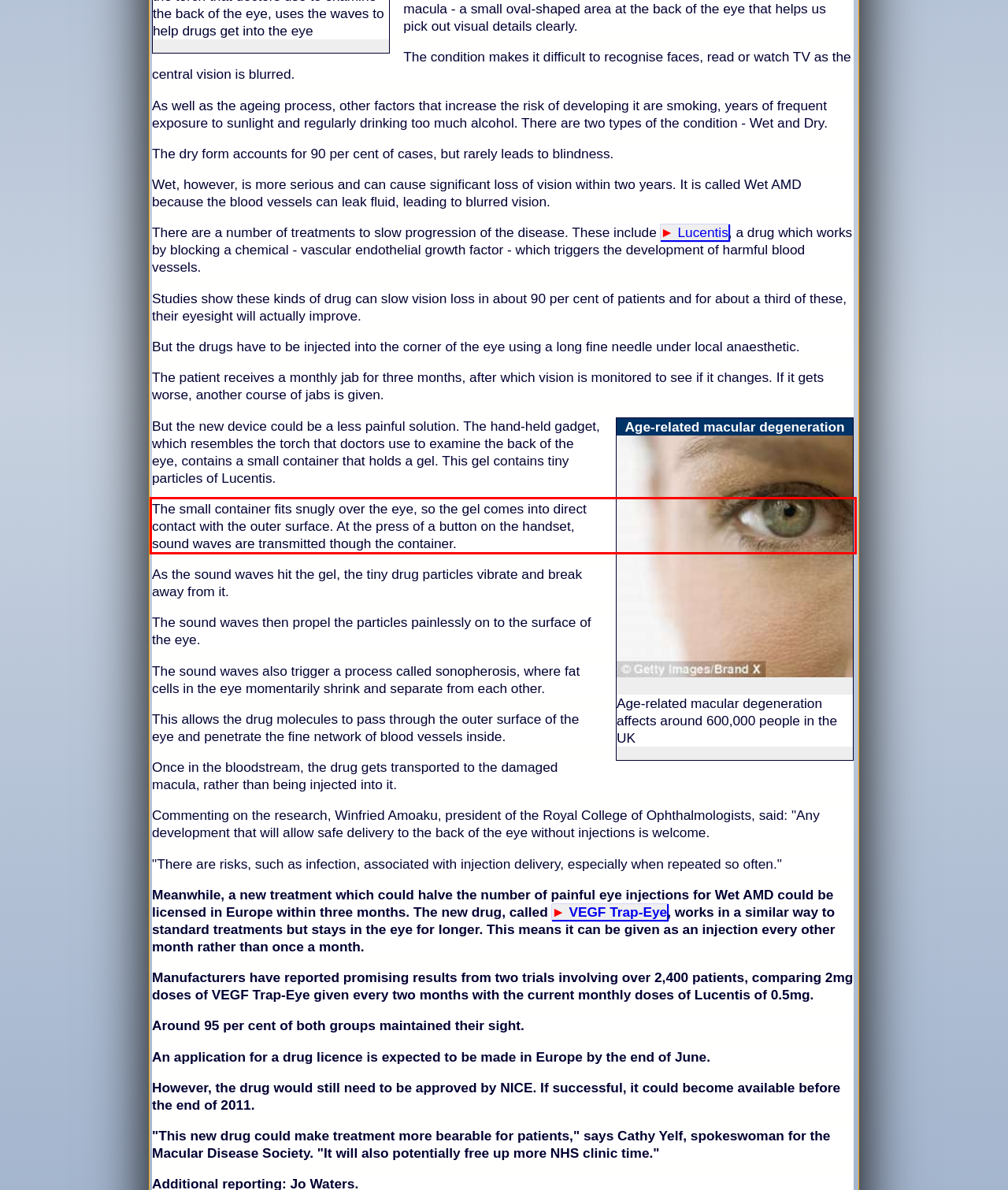Please perform OCR on the UI element surrounded by the red bounding box in the given webpage screenshot and extract its text content.

The small container fits snugly over the eye, so the gel comes into direct contact with the outer surface. At the press of a button on the handset, sound waves are transmitted though the container.